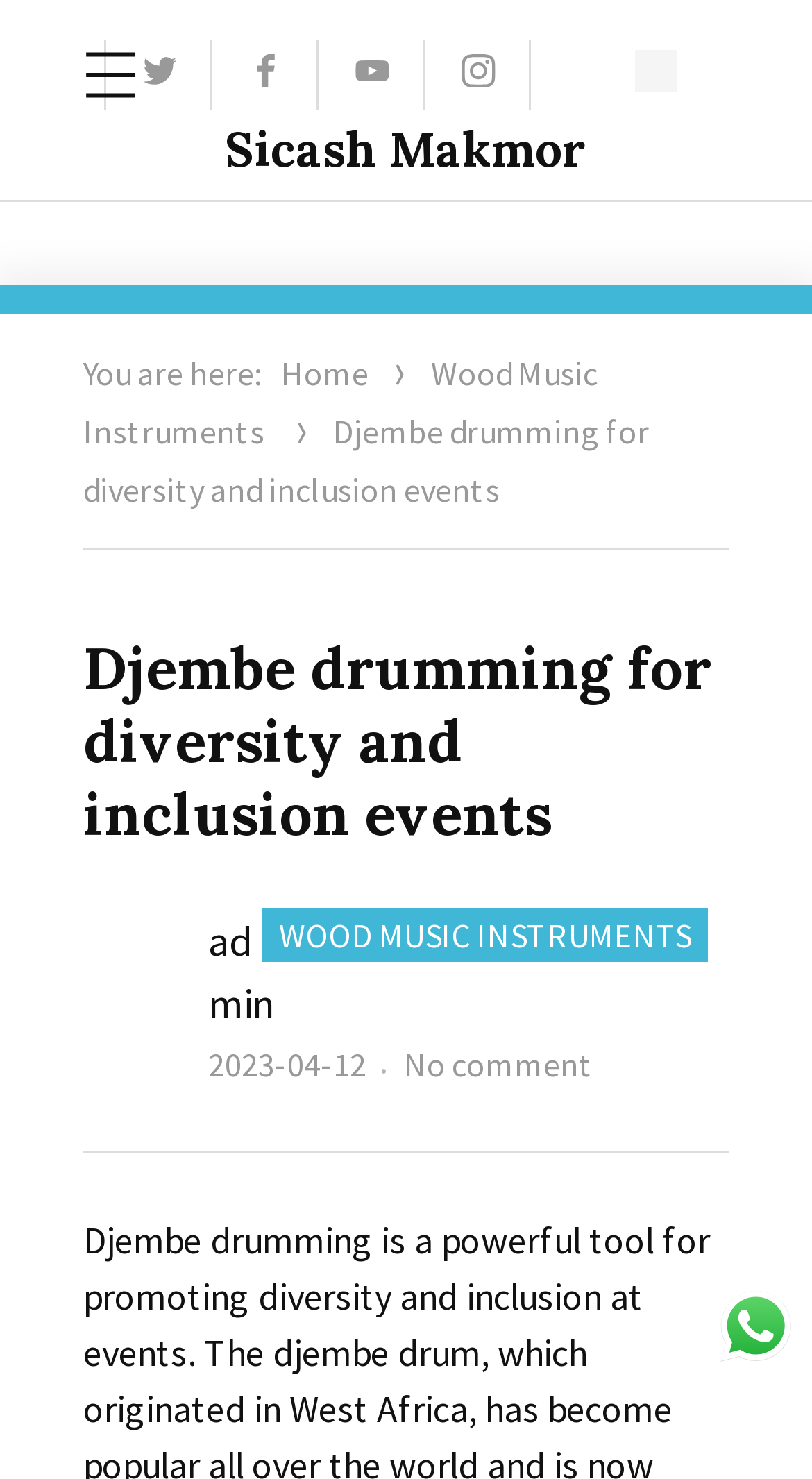Please study the image and answer the question comprehensively:
What is the name of the website?

I found the website name 'Sicash Makmor' in the link element with the text 'Sicash Makmor'.